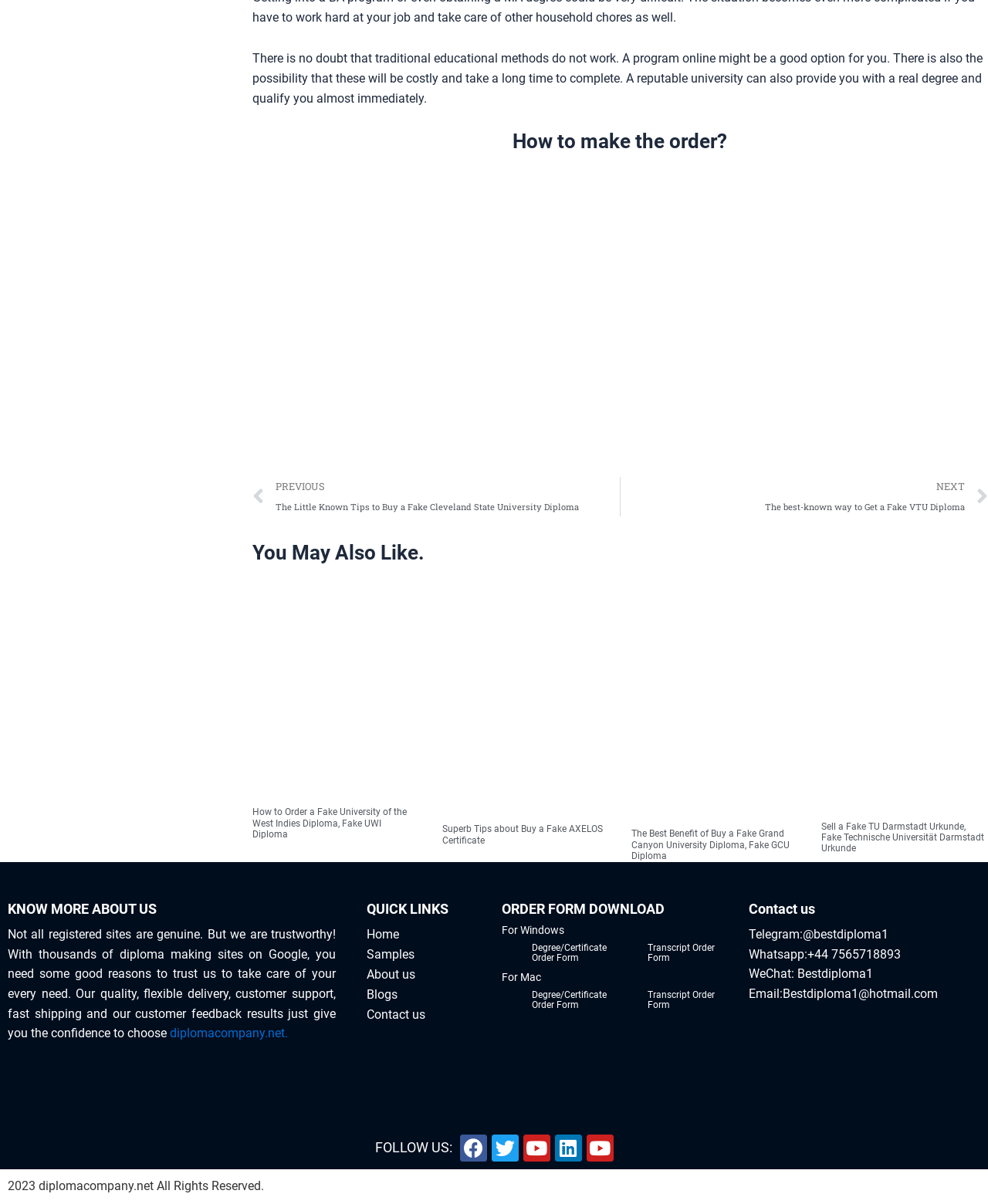Show the bounding box coordinates for the HTML element as described: "Youtube".

[0.593, 0.942, 0.621, 0.965]